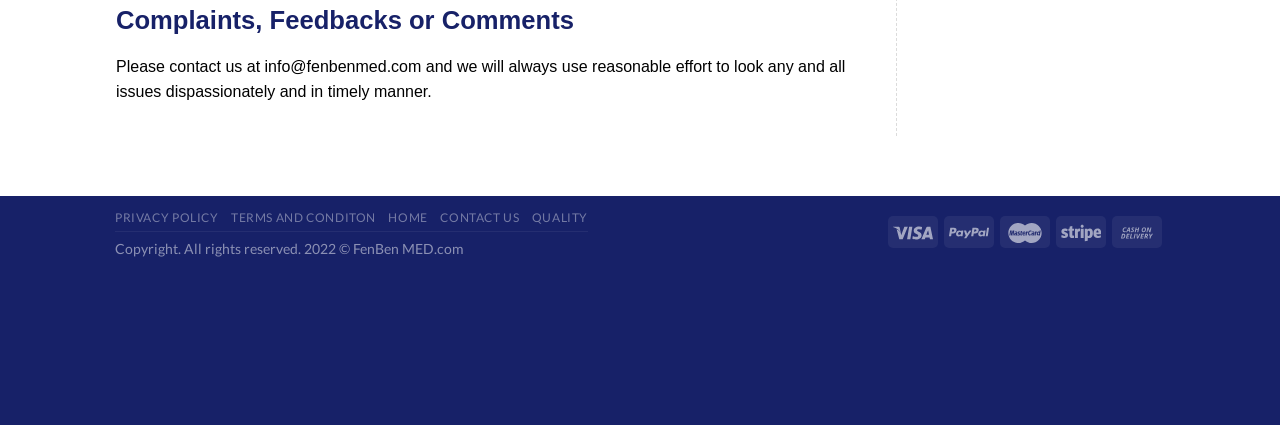Based on the provided description, "TERMS AND CONDITON", find the bounding box of the corresponding UI element in the screenshot.

[0.18, 0.494, 0.294, 0.529]